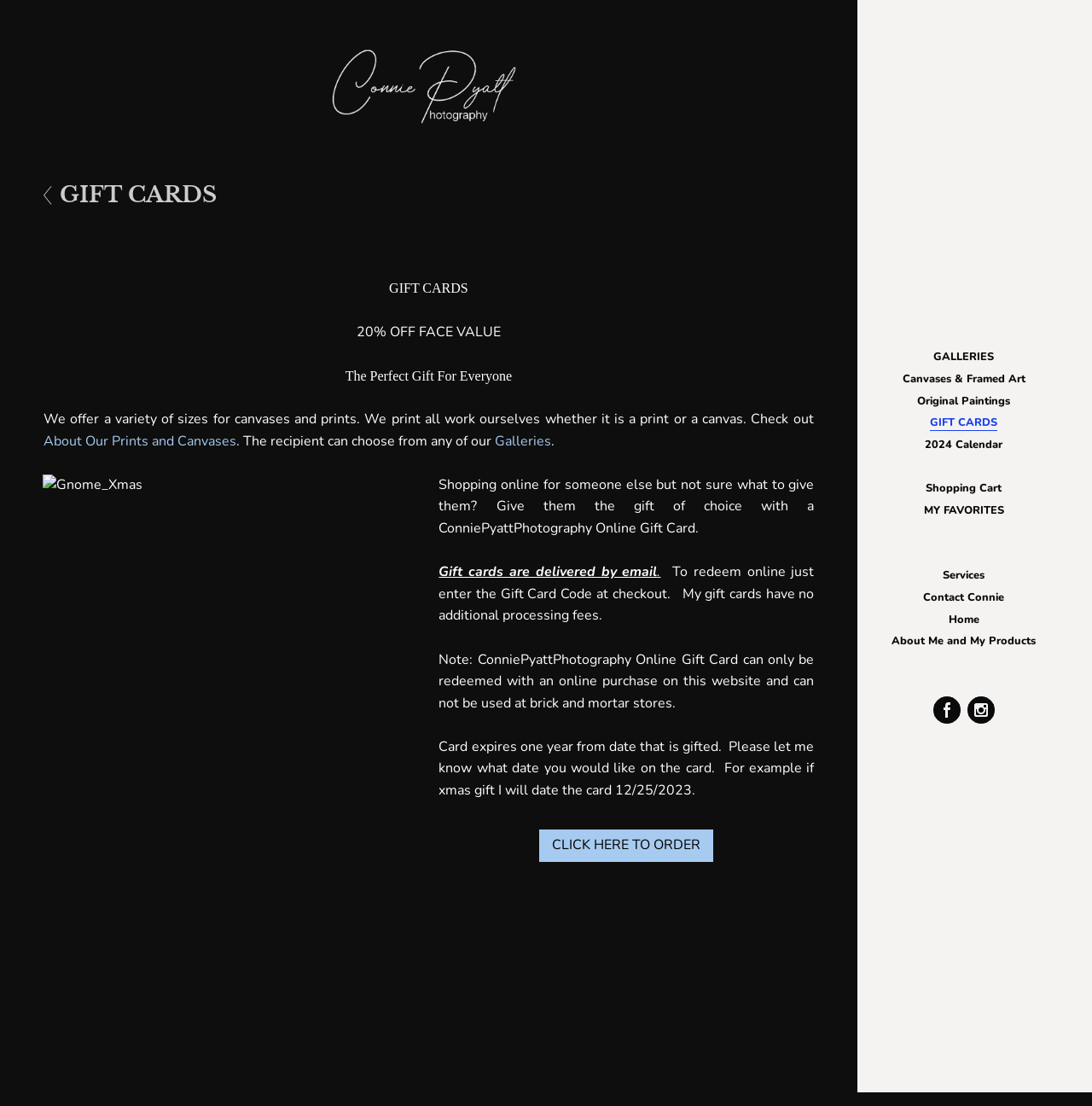Given the webpage screenshot and the description, determine the bounding box coordinates (top-left x, top-left y, bottom-right x, bottom-right y) that define the location of the UI element matching this description: MY FAVORITES

[0.846, 0.454, 0.919, 0.468]